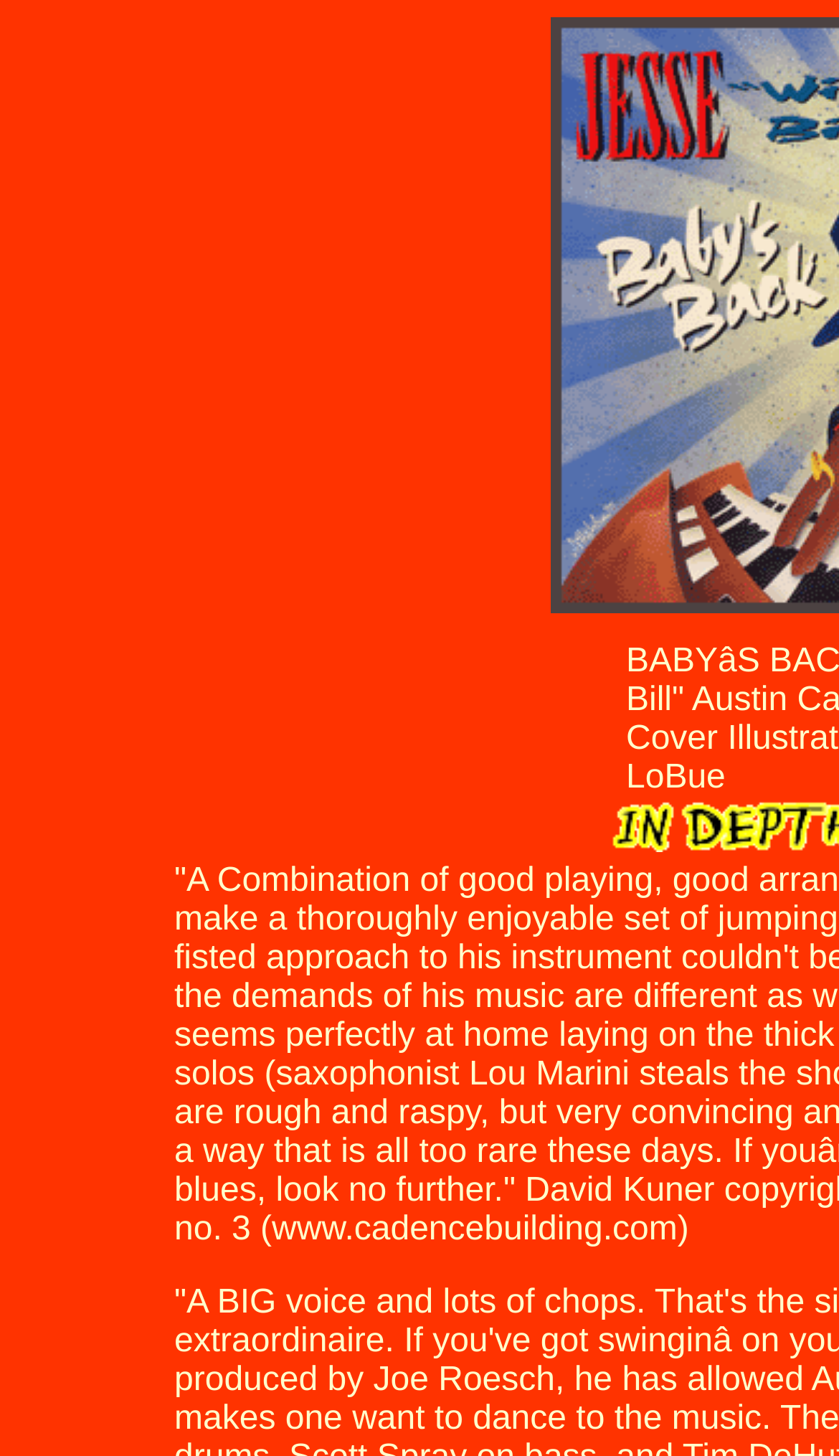What is the width of the second column?
Look at the image and answer the question using a single word or phrase.

0.448